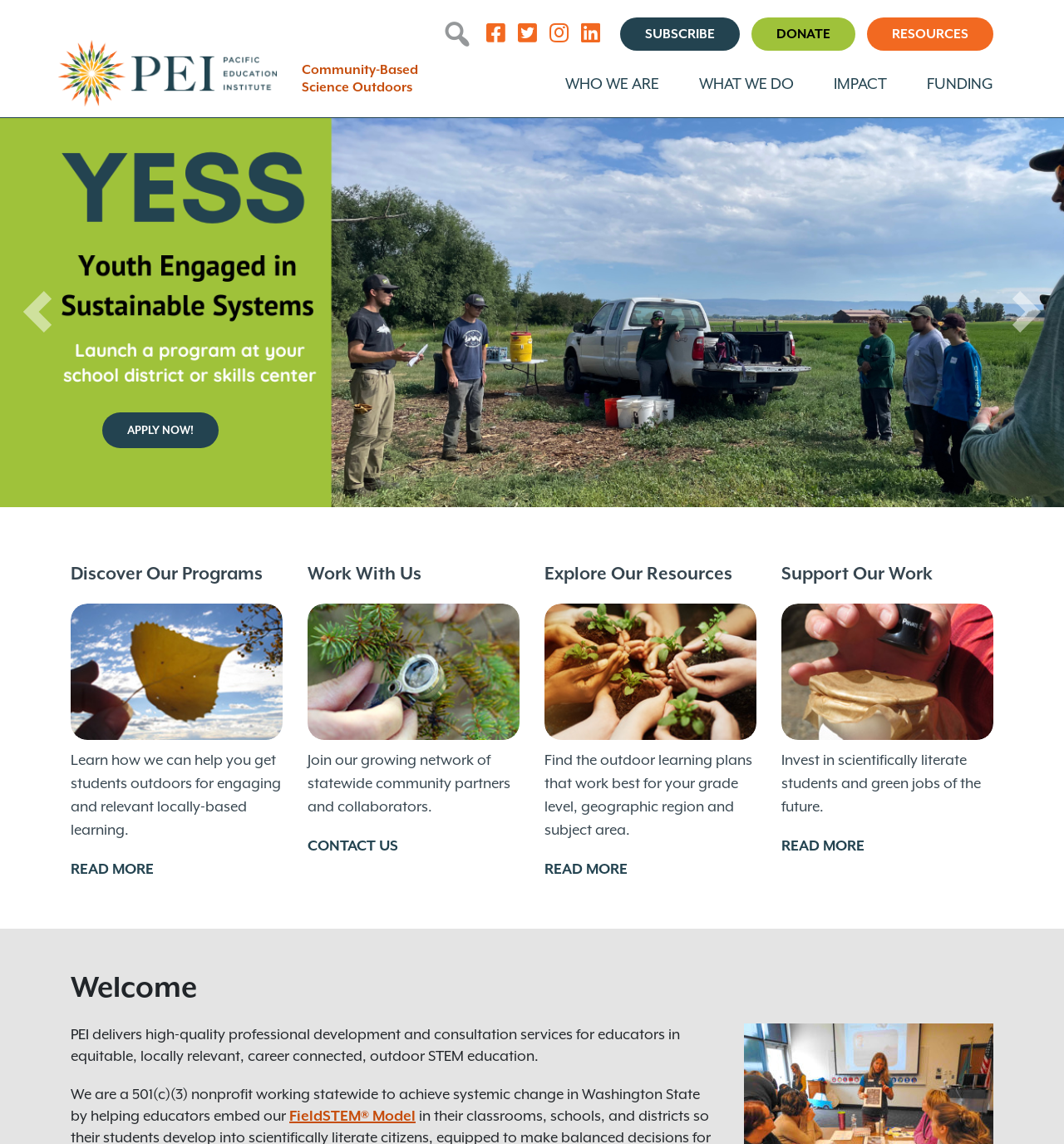Using the provided element description: "Funding", identify the bounding box coordinates. The coordinates should be four floats between 0 and 1 in the order [left, top, right, bottom].

[0.852, 0.059, 0.934, 0.102]